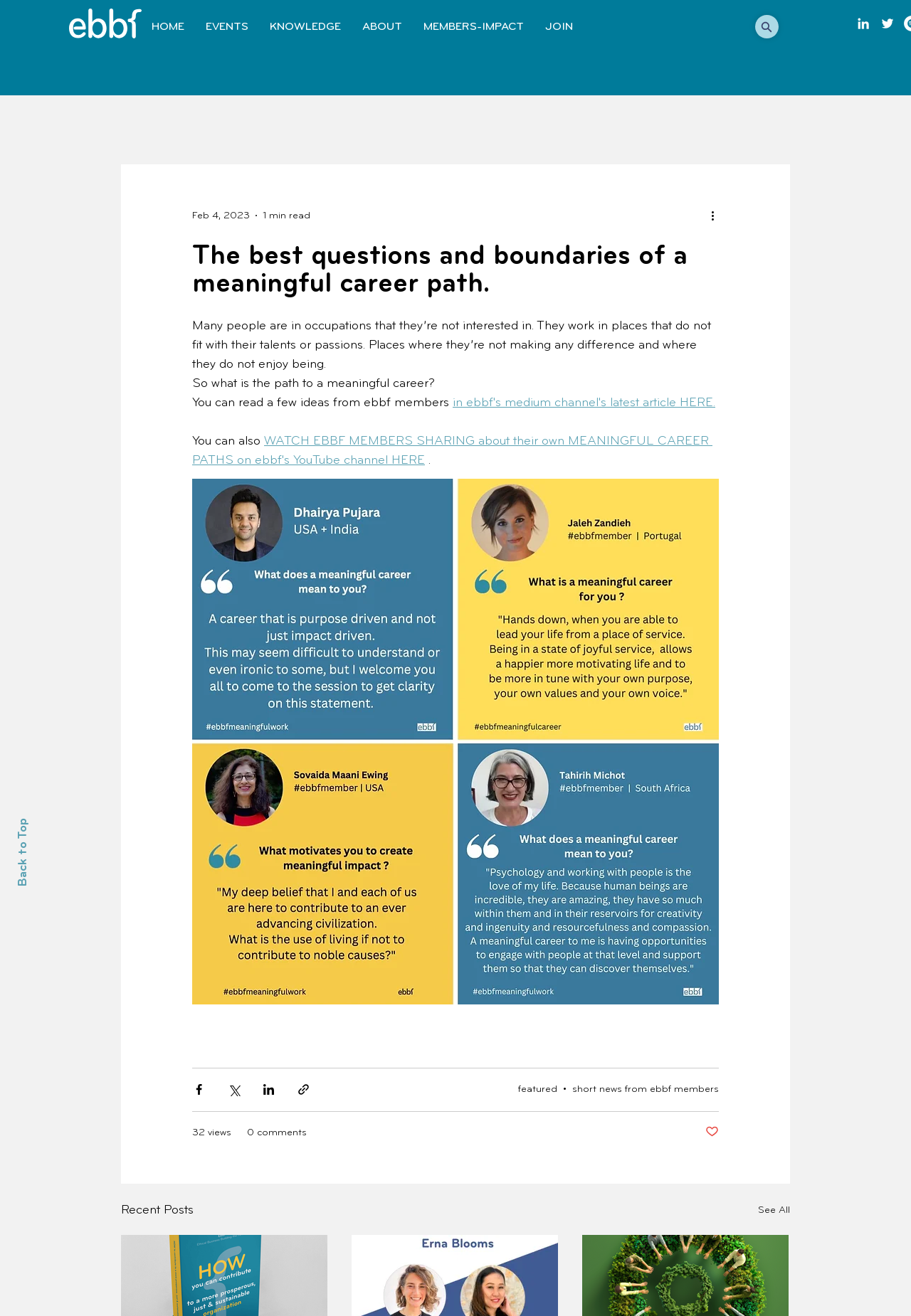Extract the main title from the webpage and generate its text.

The best questions and boundaries of a meaningful career path.